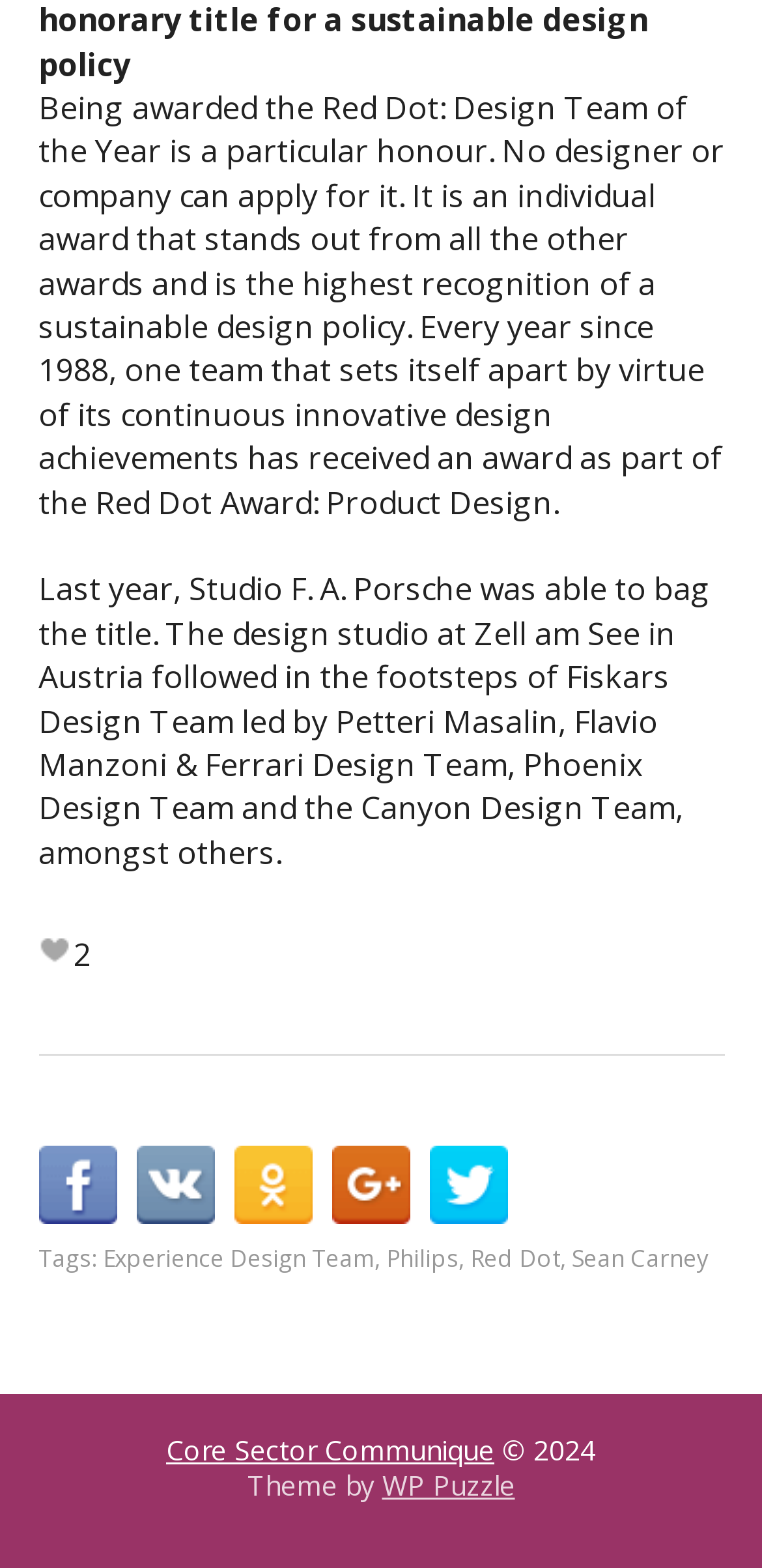Mark the bounding box of the element that matches the following description: "WP Puzzle".

[0.501, 0.935, 0.676, 0.959]